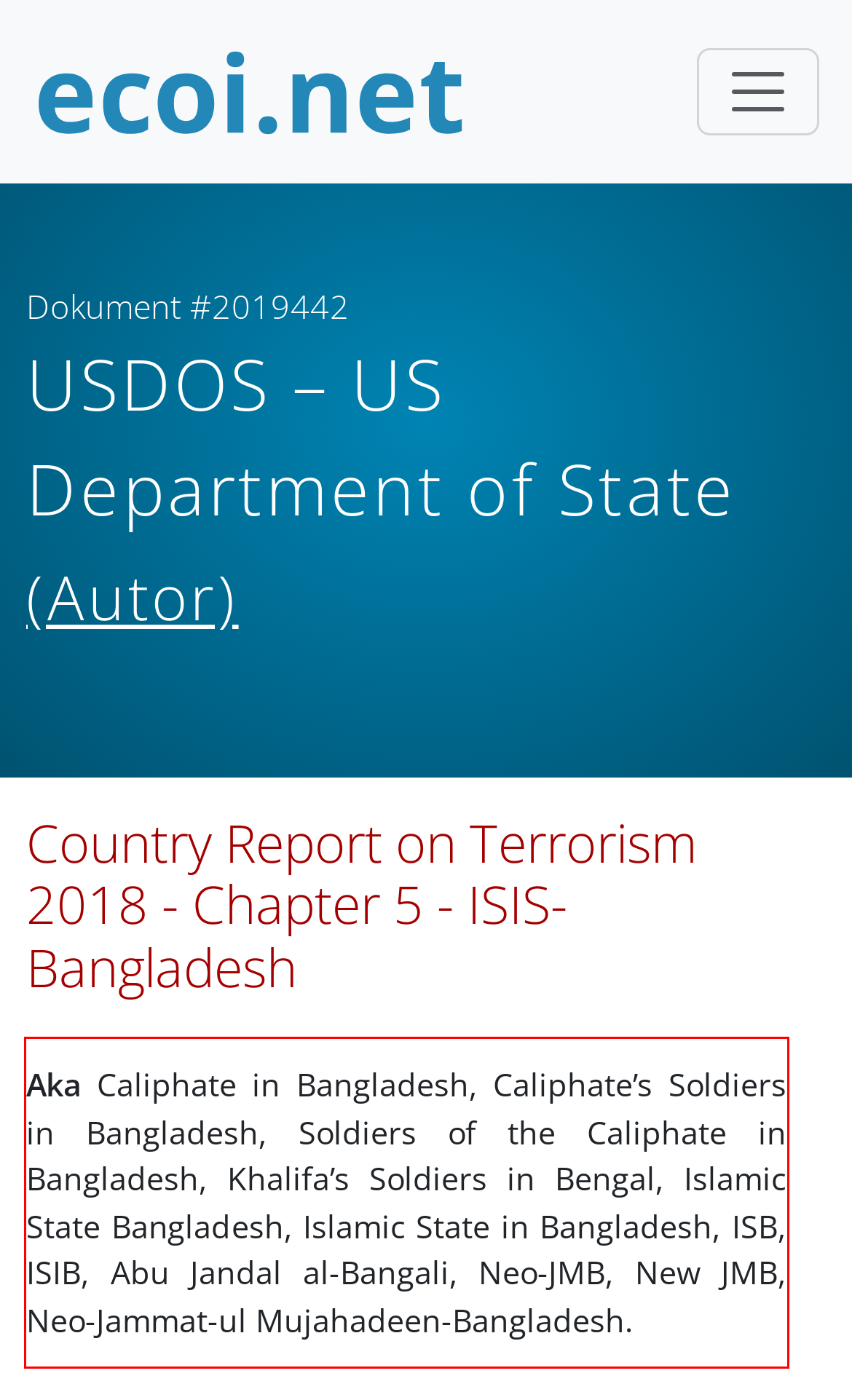You are presented with a screenshot containing a red rectangle. Extract the text found inside this red bounding box.

Aka Caliphate in Bangladesh, Caliphate’s Soldiers in Bangladesh, Soldiers of the Caliphate in Bangladesh, Khalifa’s Soldiers in Bengal, Islamic State Bangladesh, Islamic State in Bangladesh, ISB, ISIB, Abu Jandal al-Bangali, Neo-JMB, New JMB, Neo-Jammat-ul Mujahadeen-Bangladesh.